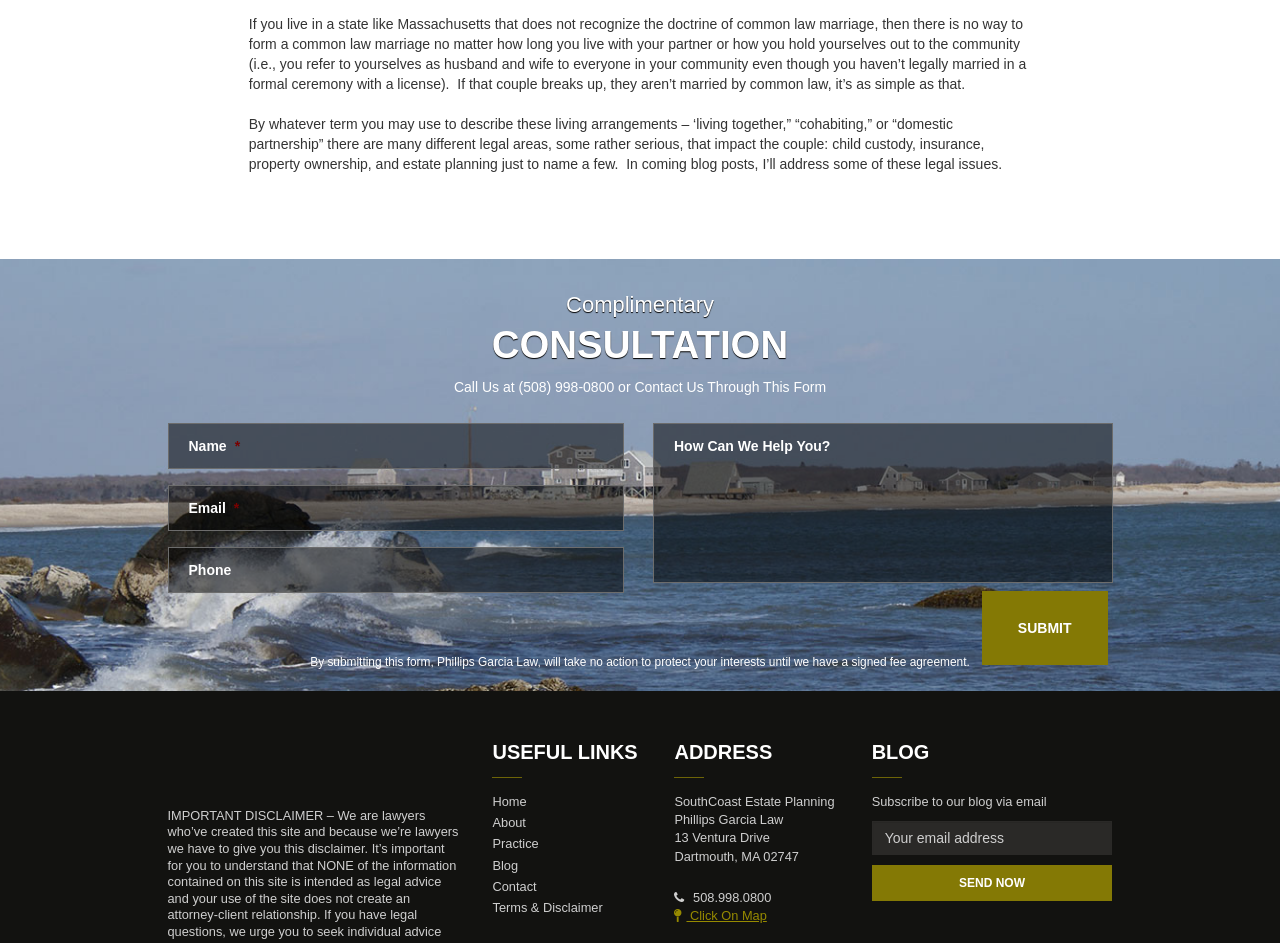Bounding box coordinates are specified in the format (top-left x, top-left y, bottom-right x, bottom-right y). All values are floating point numbers bounded between 0 and 1. Please provide the bounding box coordinate of the region this sentence describes: Contact

[0.385, 0.932, 0.419, 0.948]